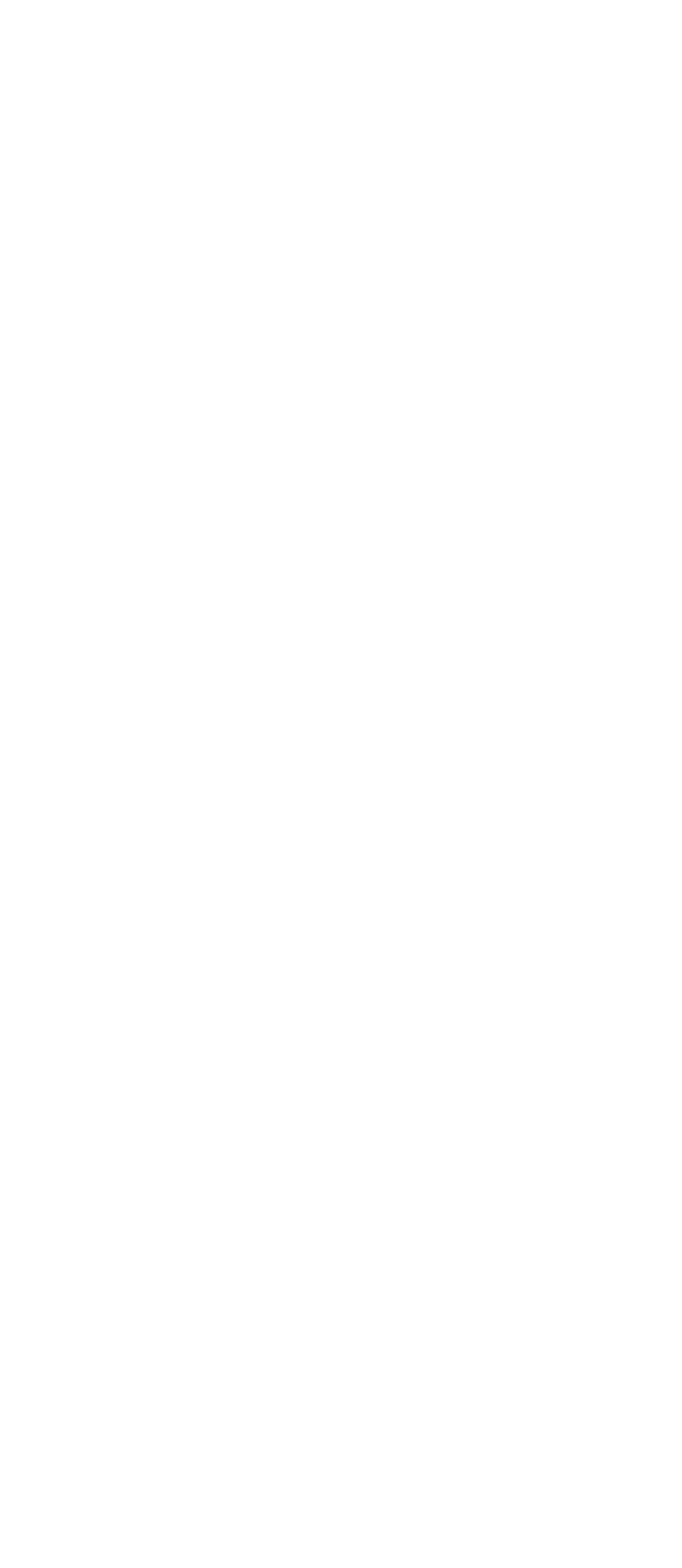Can you specify the bounding box coordinates of the area that needs to be clicked to fulfill the following instruction: "View Partnerships"?

[0.213, 0.633, 0.442, 0.655]